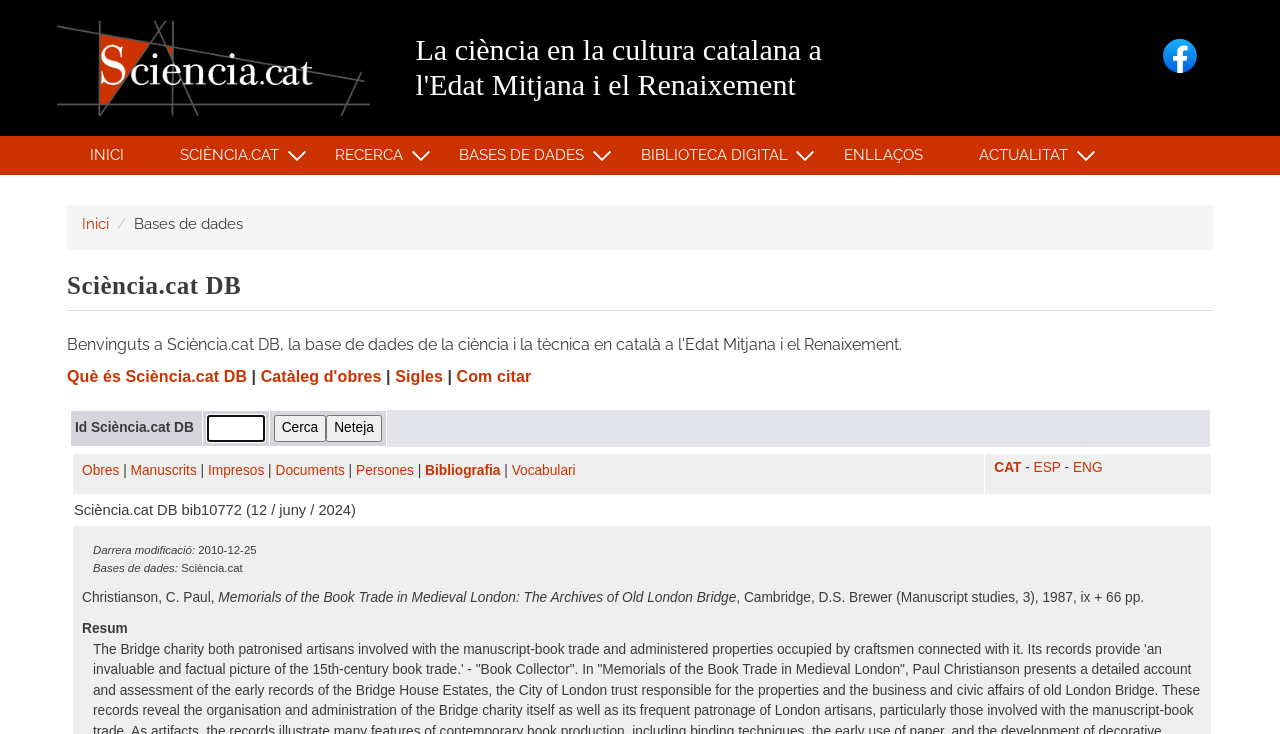Find the bounding box coordinates of the element to click in order to complete the given instruction: "Search in the textbox."

[0.161, 0.566, 0.207, 0.602]